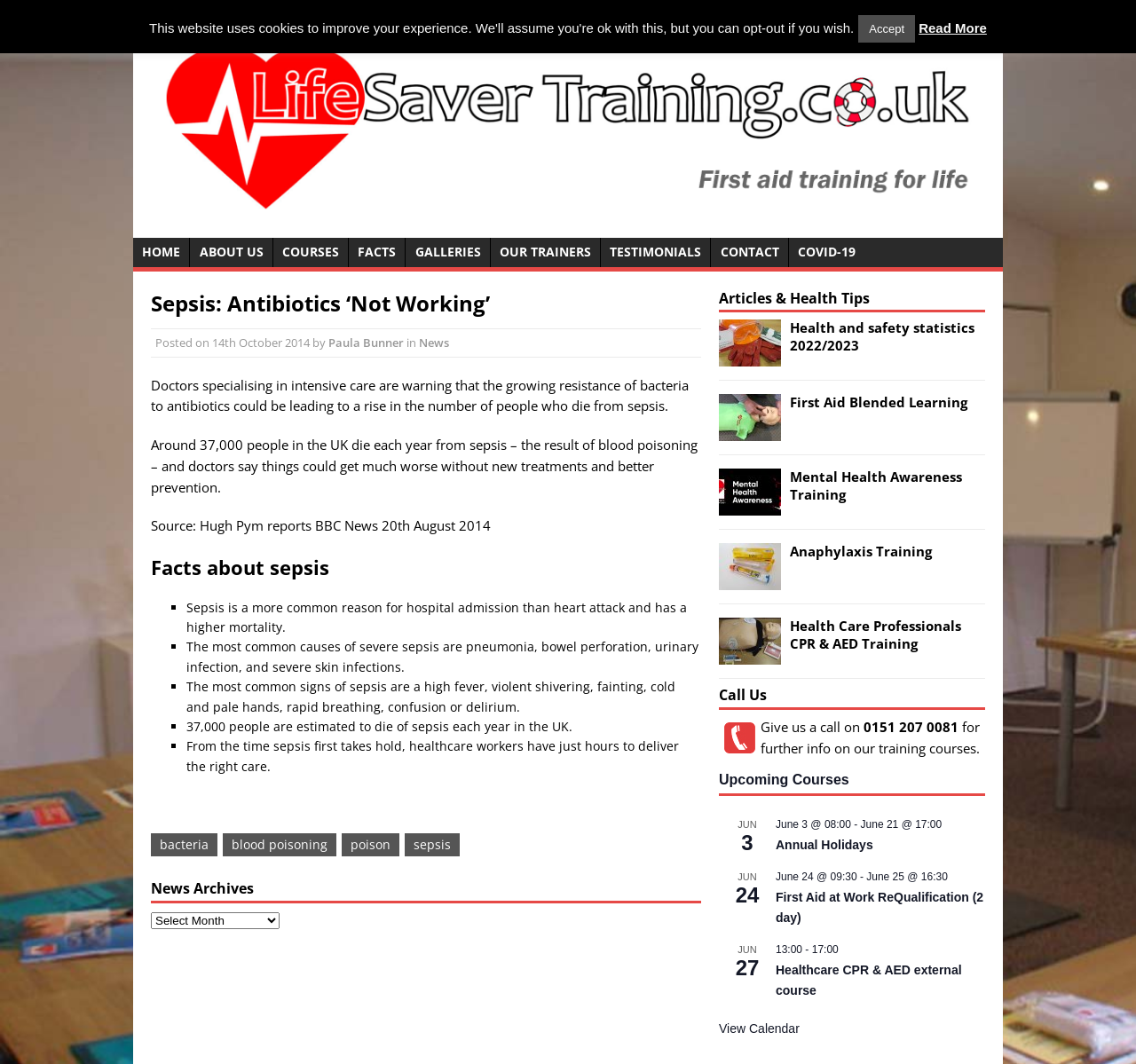Can you show the bounding box coordinates of the region to click on to complete the task described in the instruction: "Browse the 'COURSES' page"?

[0.24, 0.223, 0.306, 0.251]